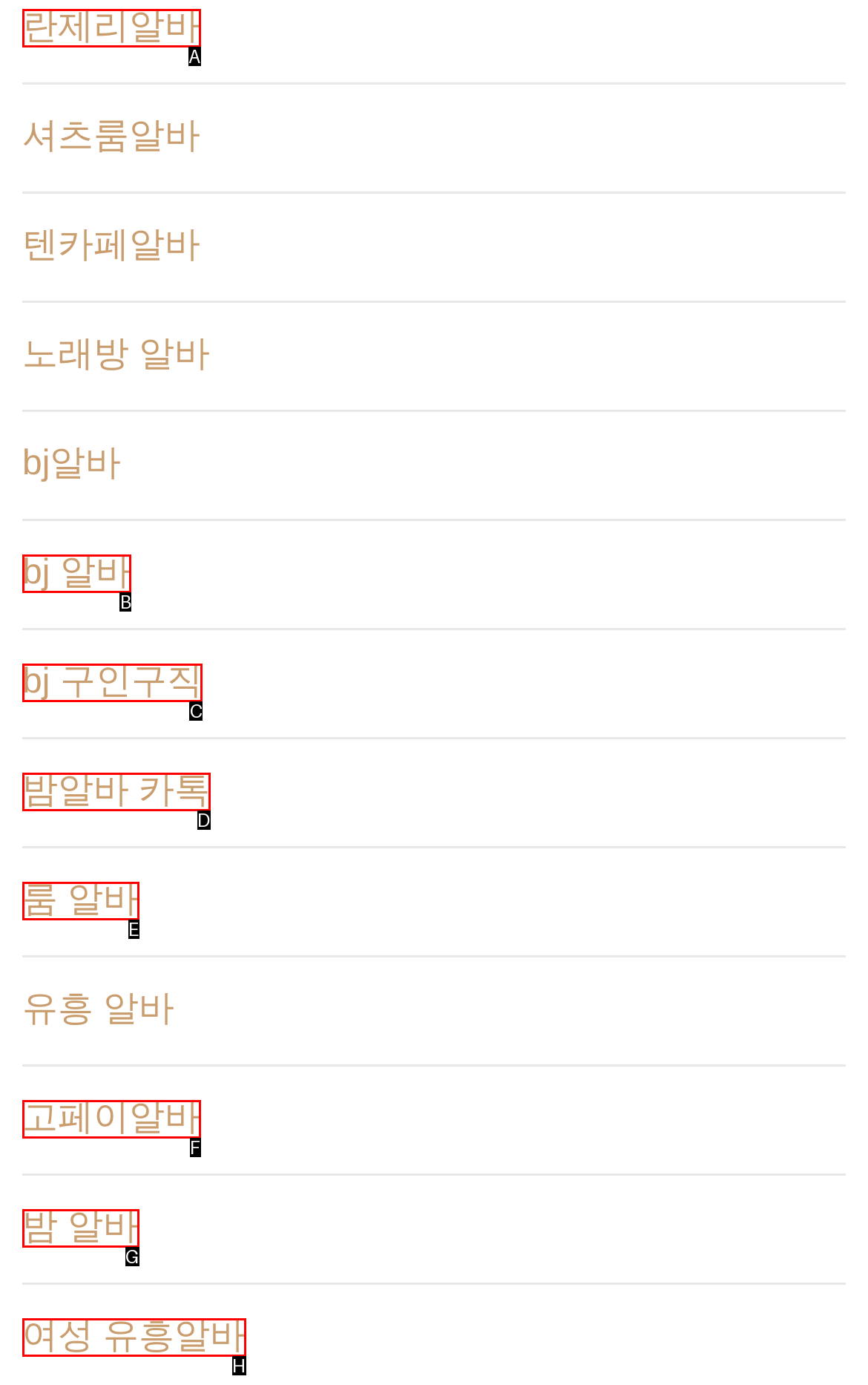Match the element description to one of the options: 란제리알바
Respond with the corresponding option's letter.

A